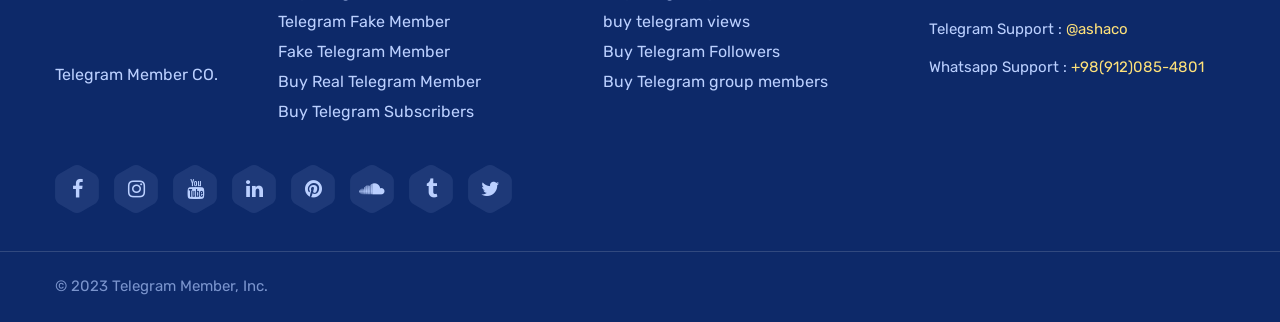What are the social media icons available on the webpage?
Based on the screenshot, respond with a single word or phrase.

Five icons